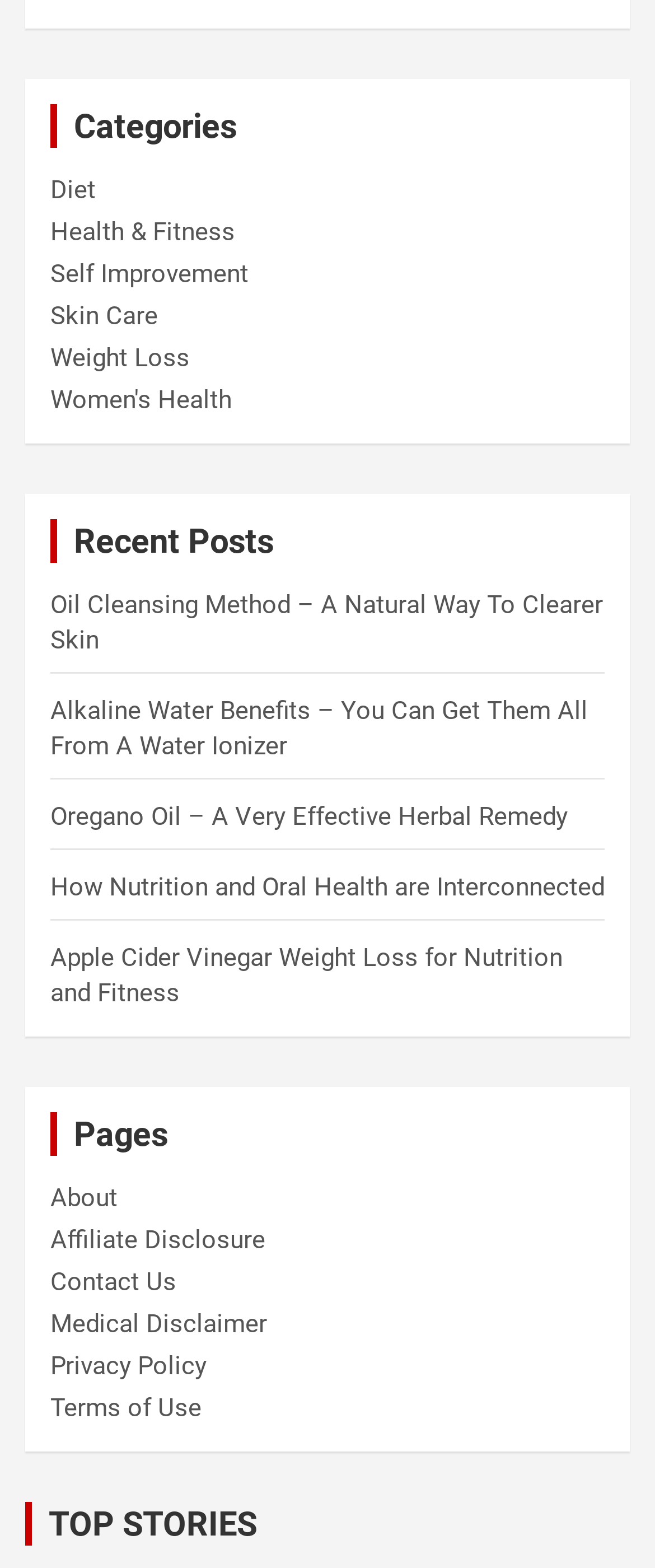Please predict the bounding box coordinates of the element's region where a click is necessary to complete the following instruction: "Read Oil Cleansing Method article". The coordinates should be represented by four float numbers between 0 and 1, i.e., [left, top, right, bottom].

[0.077, 0.377, 0.921, 0.418]